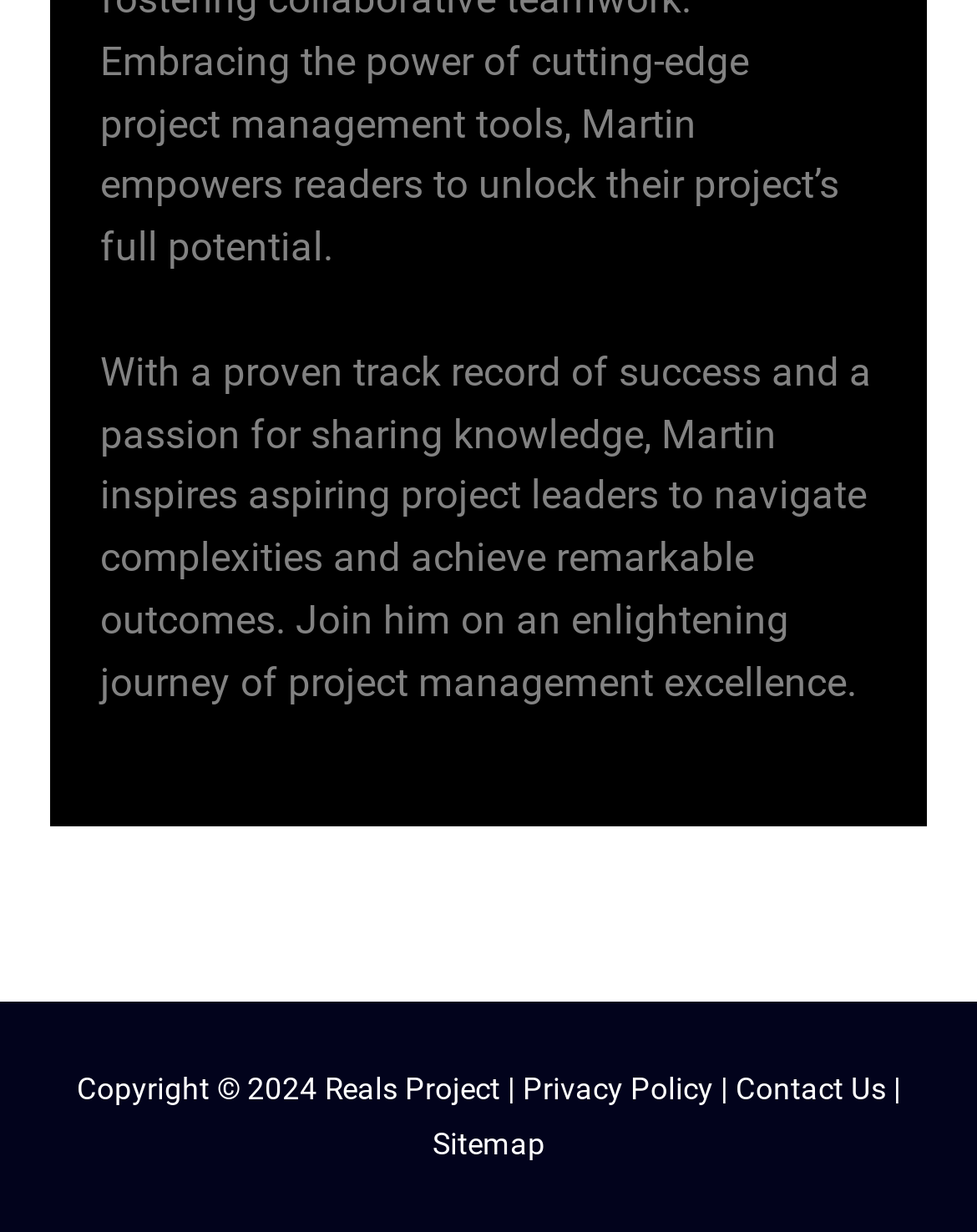Answer the question in a single word or phrase:
What is the name of the project?

Reals Project